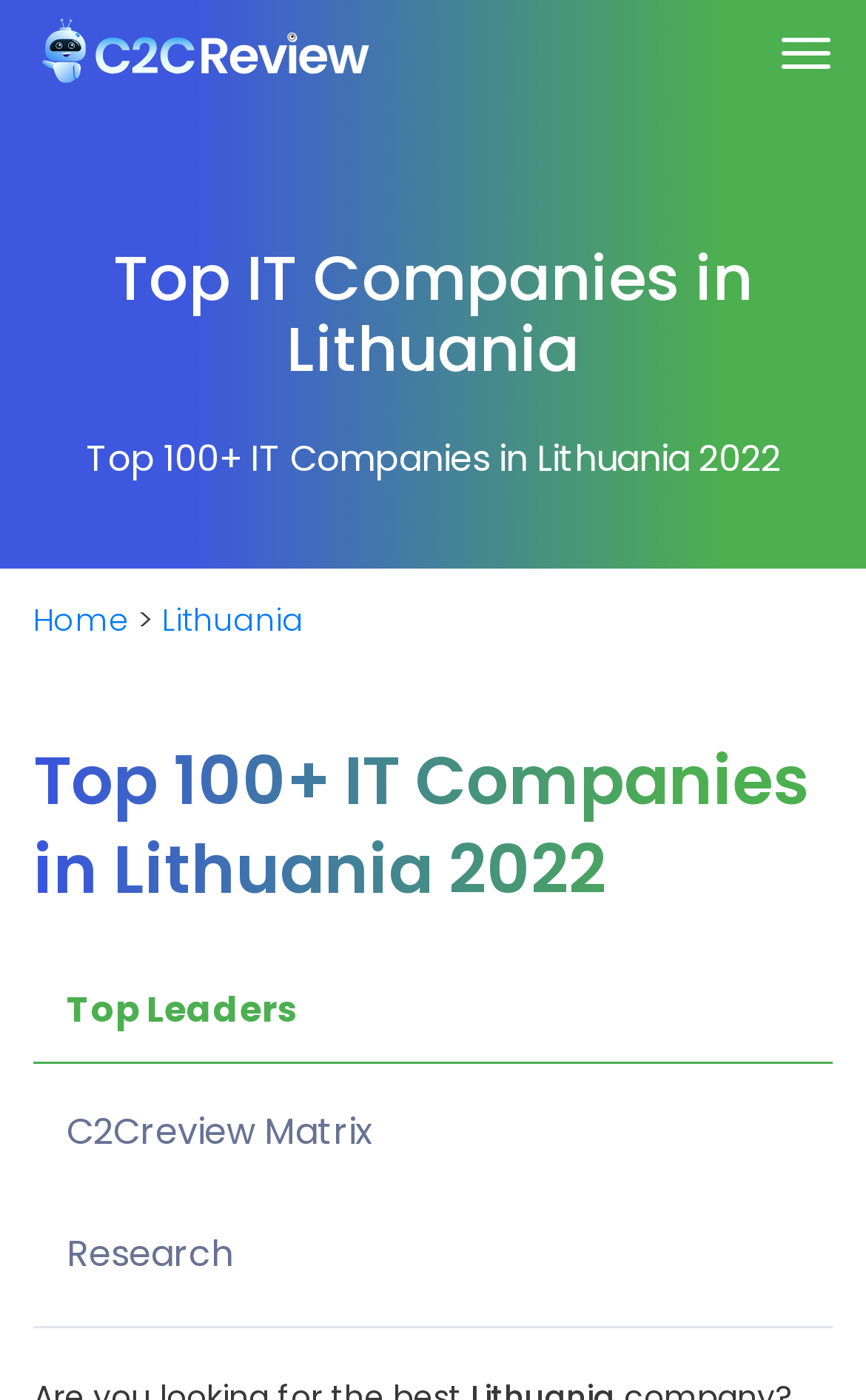Provide a comprehensive caption for the webpage.

The webpage is about top IT companies in Lithuania, featuring a list of companies with real customer reviews, verified company information, and video reviews. 

At the top left corner, there is a logo image with a corresponding link. Next to the logo, there is a button to toggle navigation. 

Below the logo, there is a heading that reads "Top IT Companies in Lithuania". 

Further down, there is a subheading that says "Top 100+ IT Companies in Lithuania 2022". 

To the right of the subheading, there are three links in a row: "Home", an arrow symbol, and "Lithuania". 

Below these links, there is another heading that repeats the title "Top 100+ IT Companies in Lithuania 2022". 

Underneath this heading, there are three more links: "Top Leaders", "C2Creview Matrix", and "Research", which are aligned to the left edge of the page.